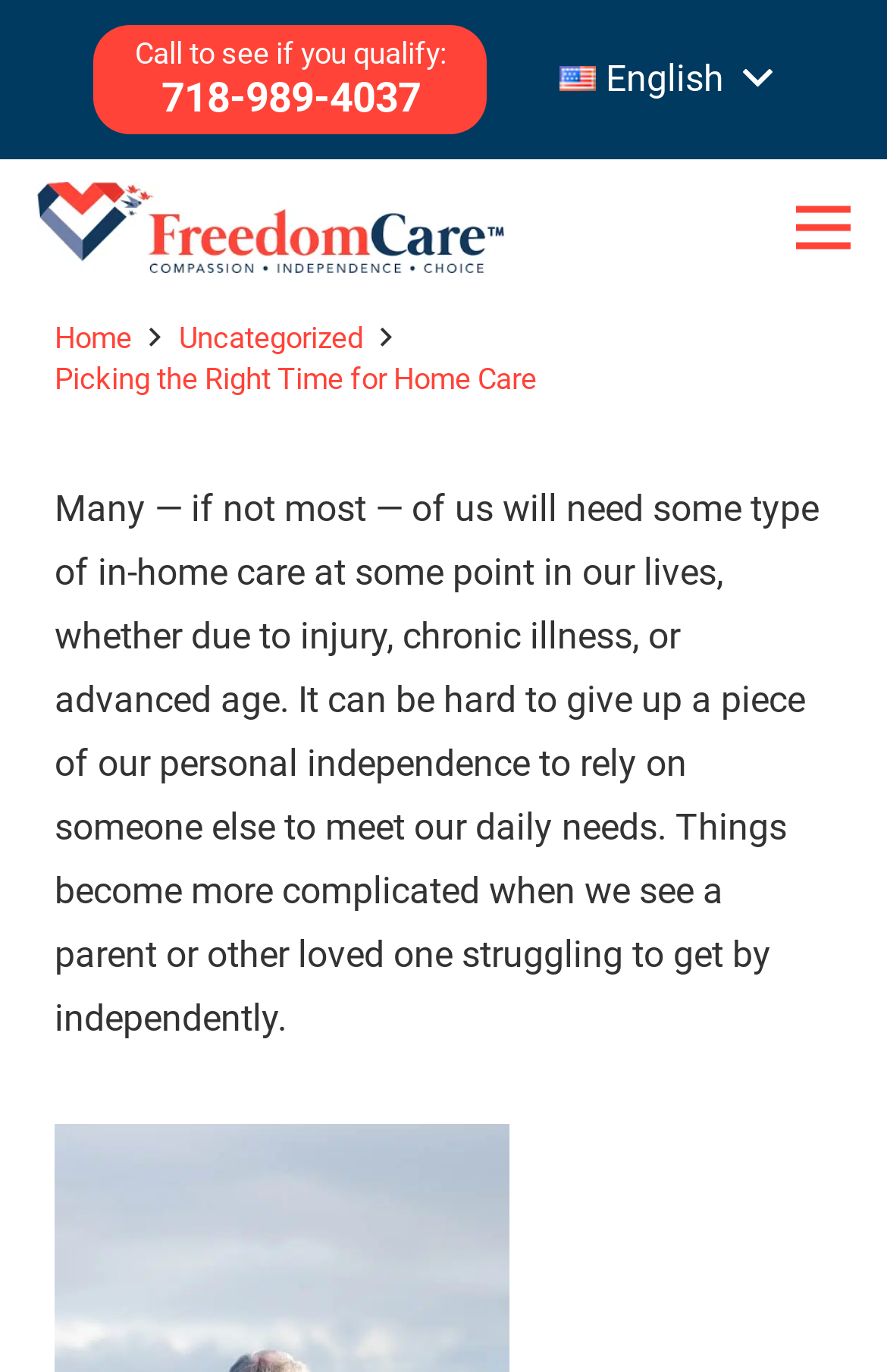Utilize the details in the image to thoroughly answer the following question: How many menu items are there?

I counted the number of menu items by examining the link elements under the 'Menu' link element, which are 'Home', 'Uncategorized', and 'Picking the Right Time for Home Care', totaling 3 menu items.